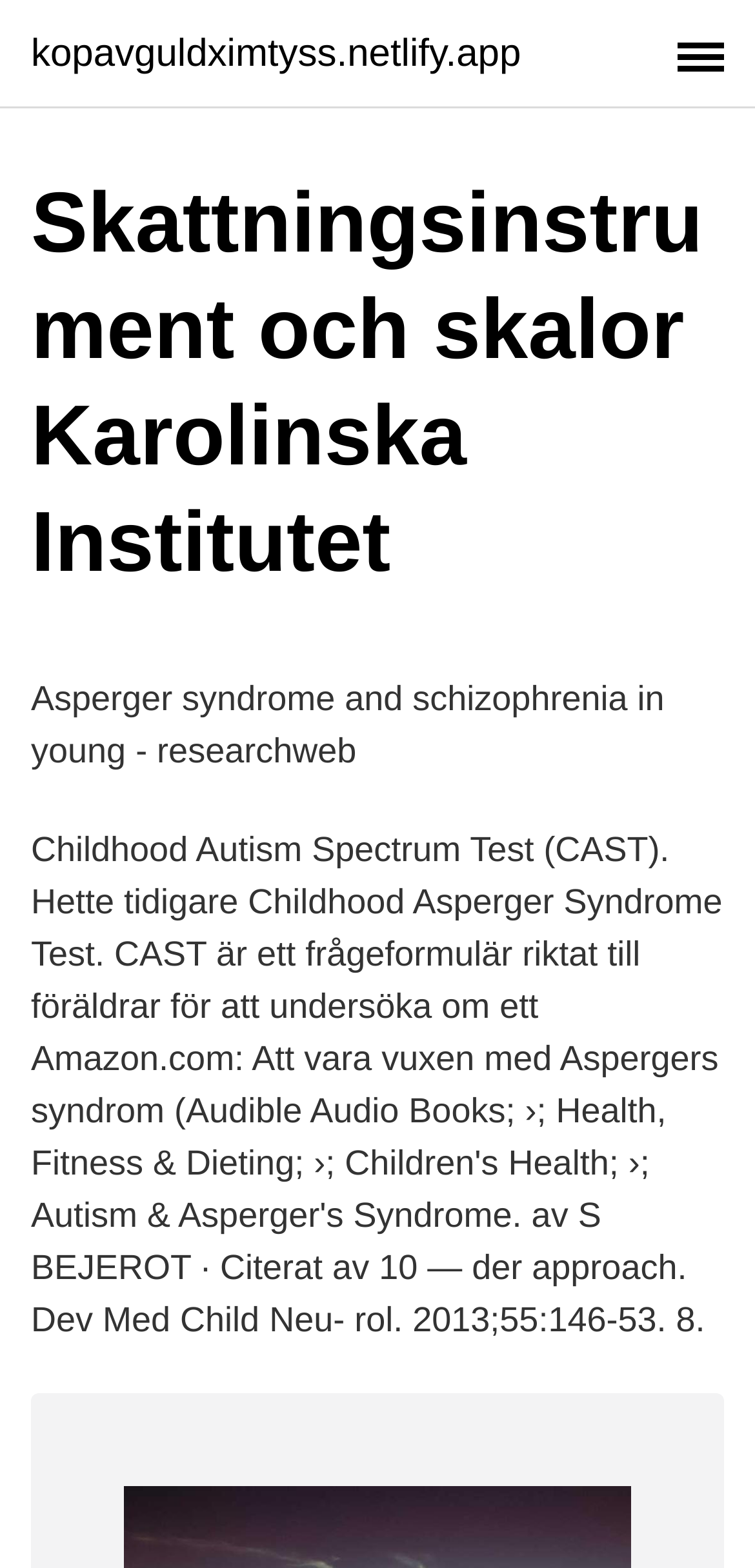Determine the main heading text of the webpage.

Skattningsinstrument och skalor Karolinska Institutet